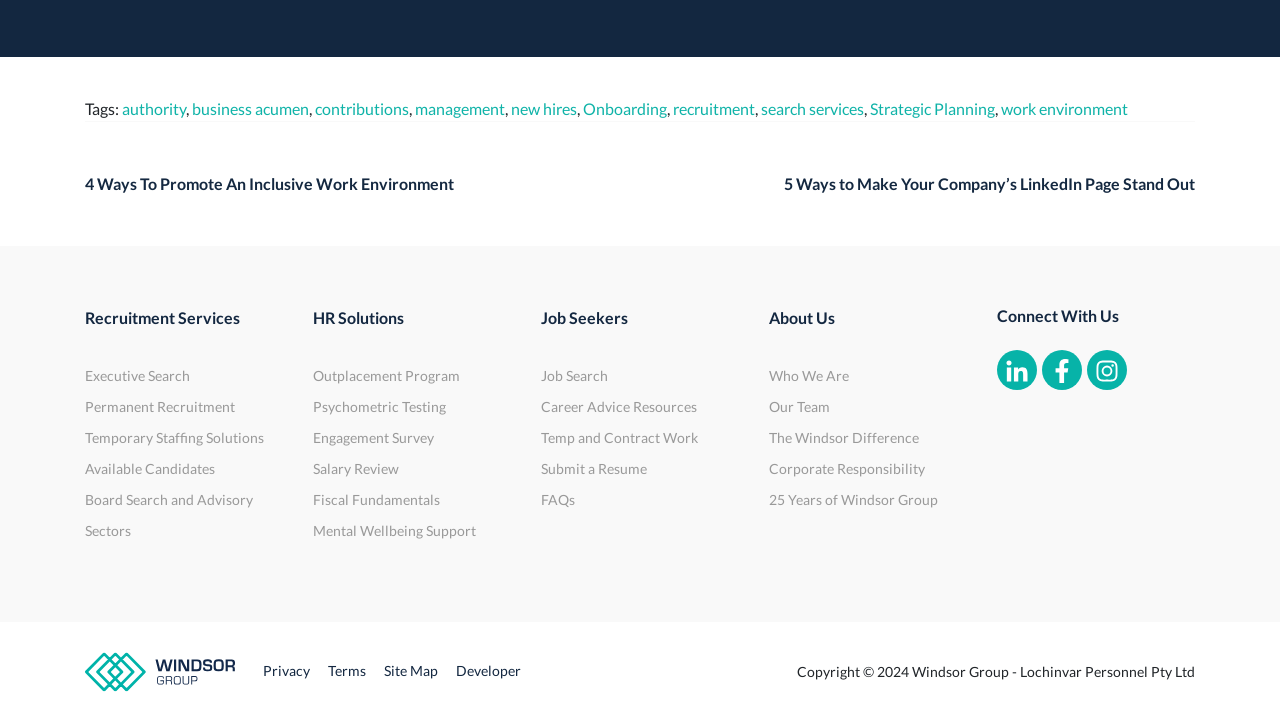Please find the bounding box coordinates of the section that needs to be clicked to achieve this instruction: "Learn about Recruitment Services".

[0.066, 0.426, 0.221, 0.466]